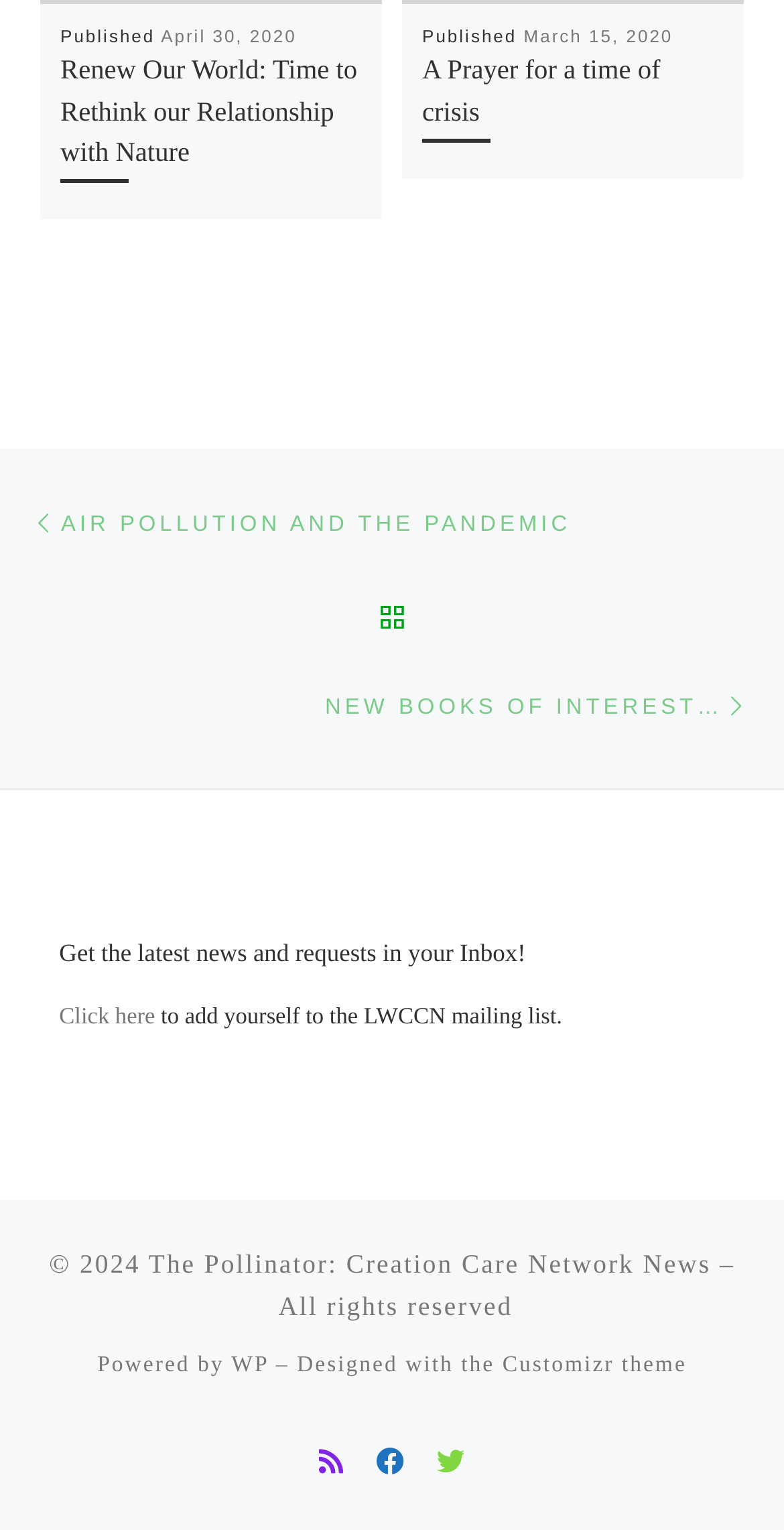What is the theme used to design the website?
From the image, respond using a single word or phrase.

Customizr theme